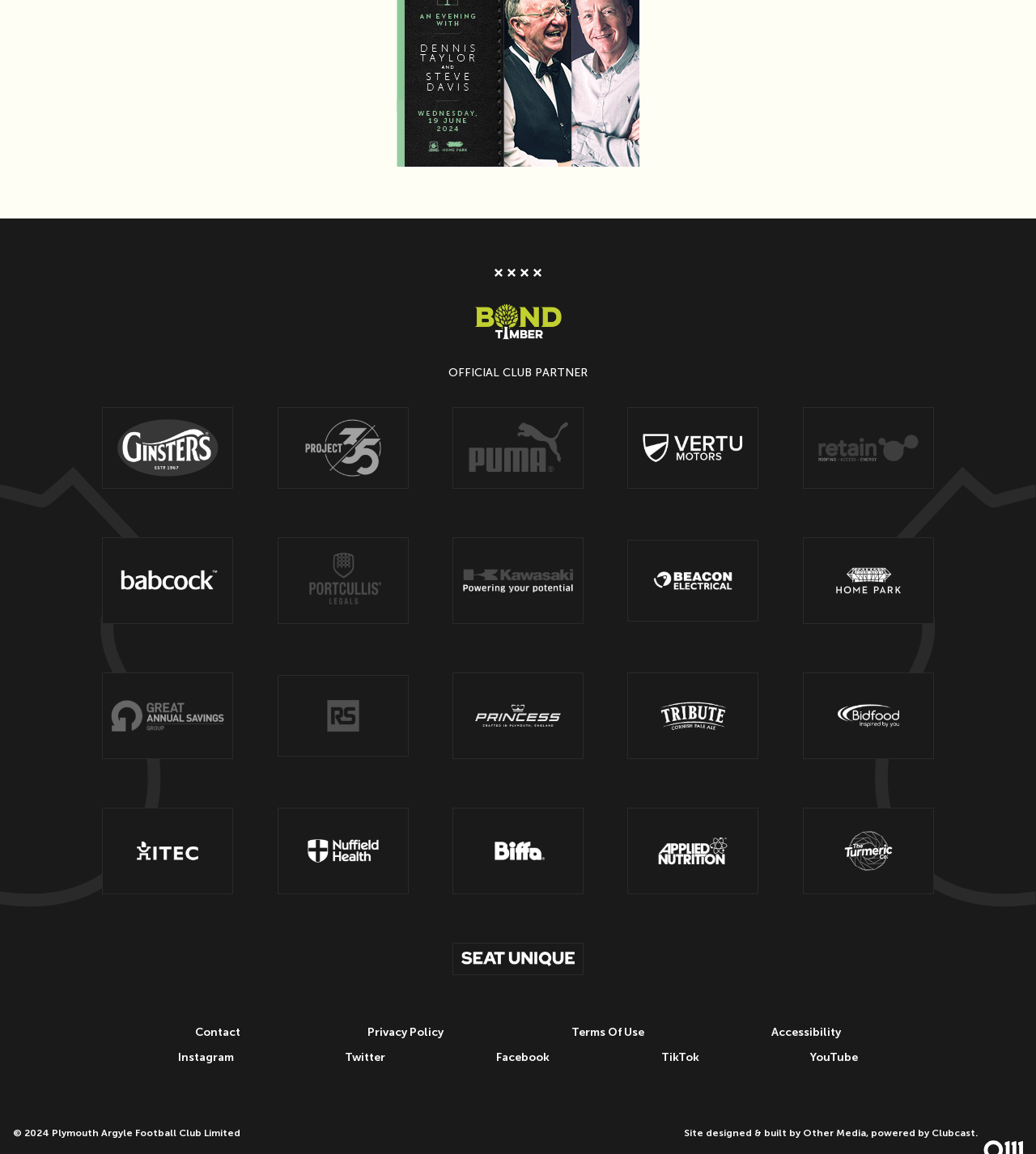Can you find the bounding box coordinates for the UI element given this description: "title="Princess Yachts""? Provide the coordinates as four float numbers between 0 and 1: [left, top, right, bottom].

[0.437, 0.583, 0.563, 0.658]